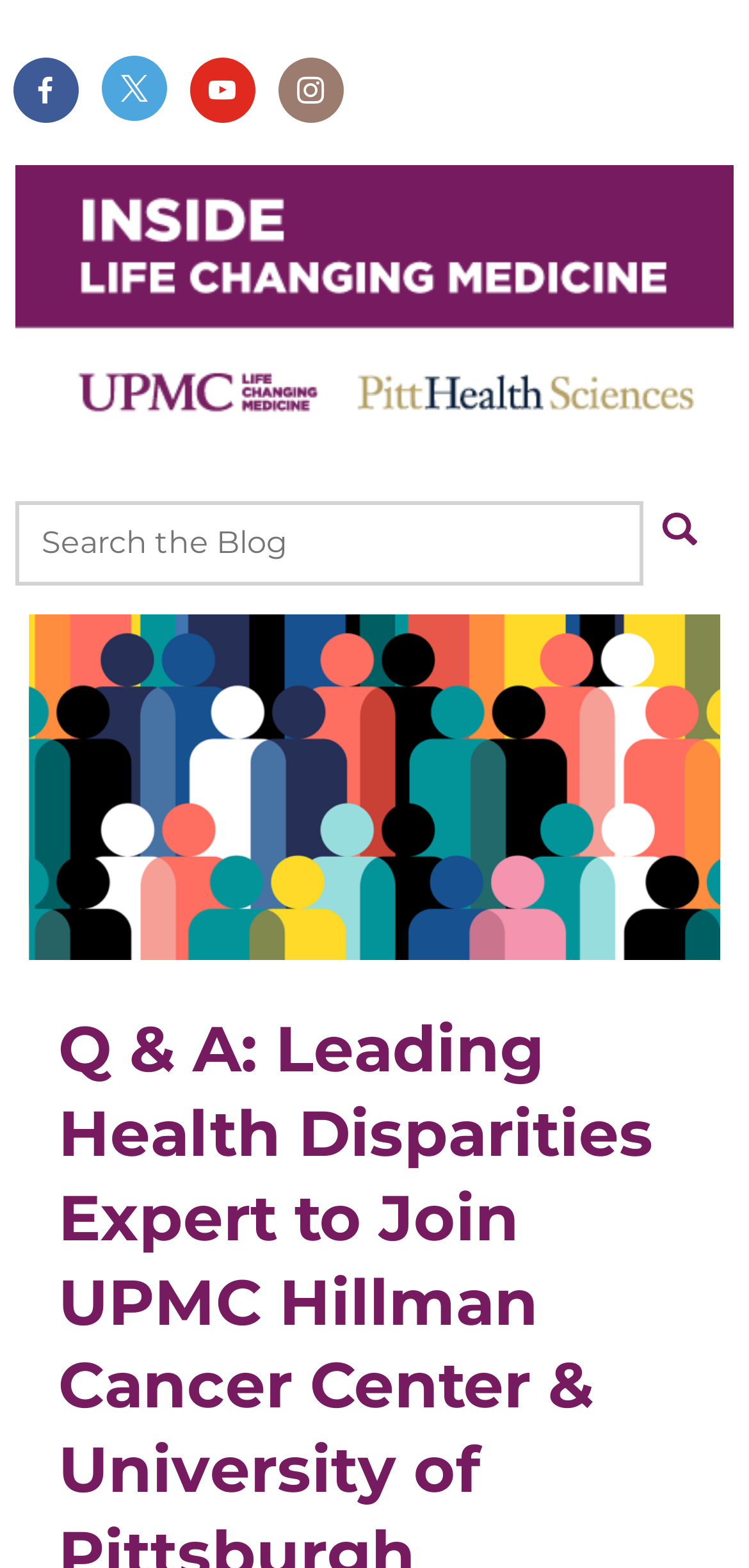Answer with a single word or phrase: 
What is the function of the button next to the searchbox?

Submit